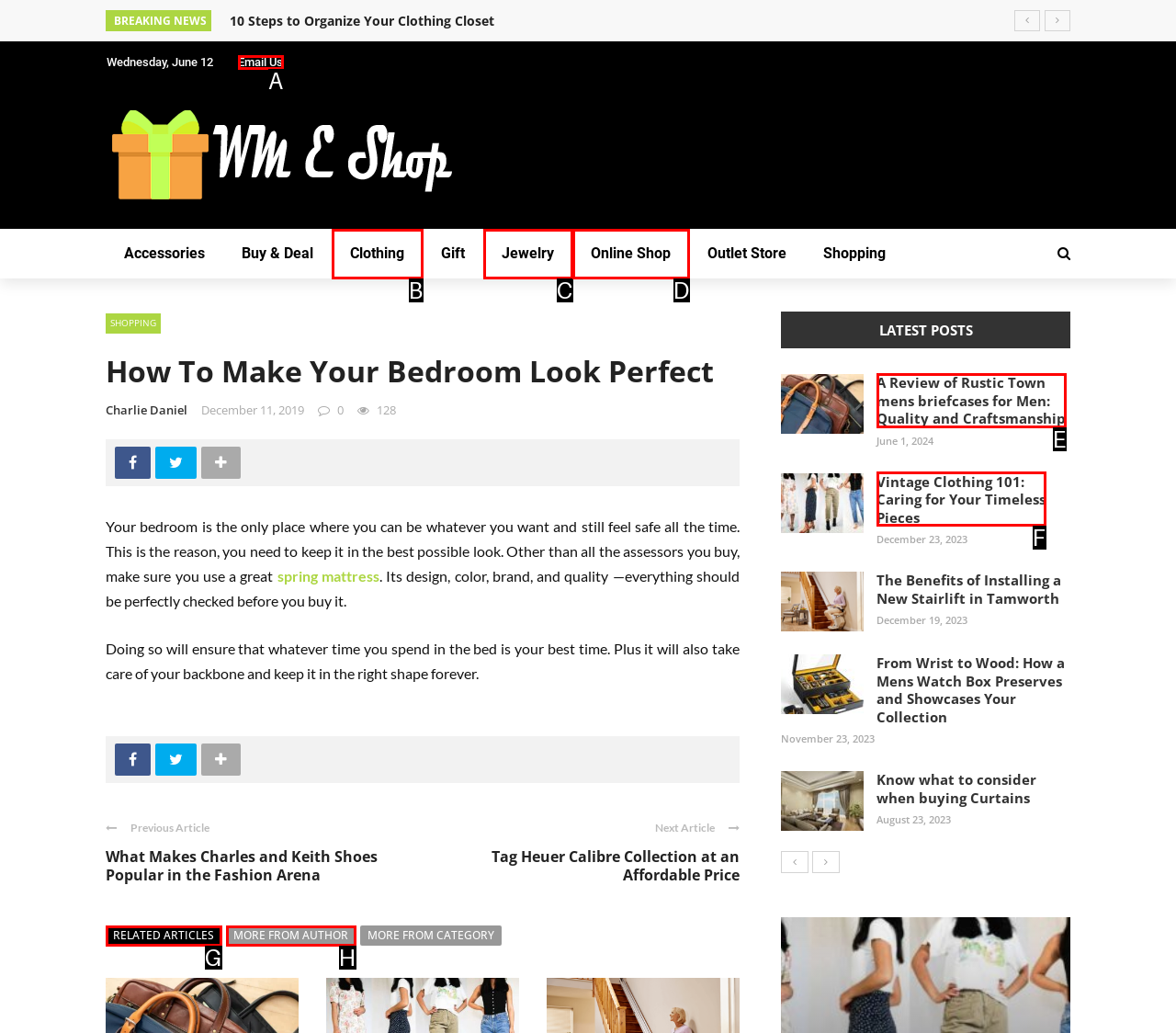Identify which HTML element matches the description: Clothing. Answer with the correct option's letter.

B